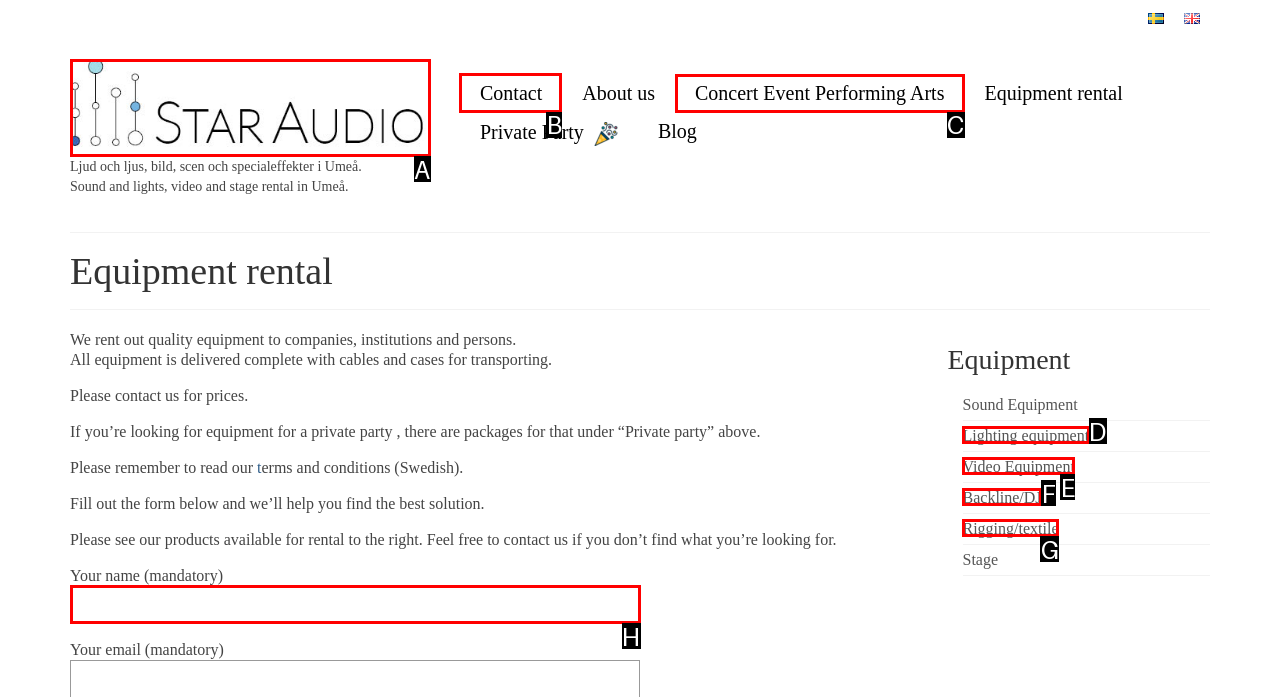Indicate which UI element needs to be clicked to fulfill the task: Contact us
Answer with the letter of the chosen option from the available choices directly.

B